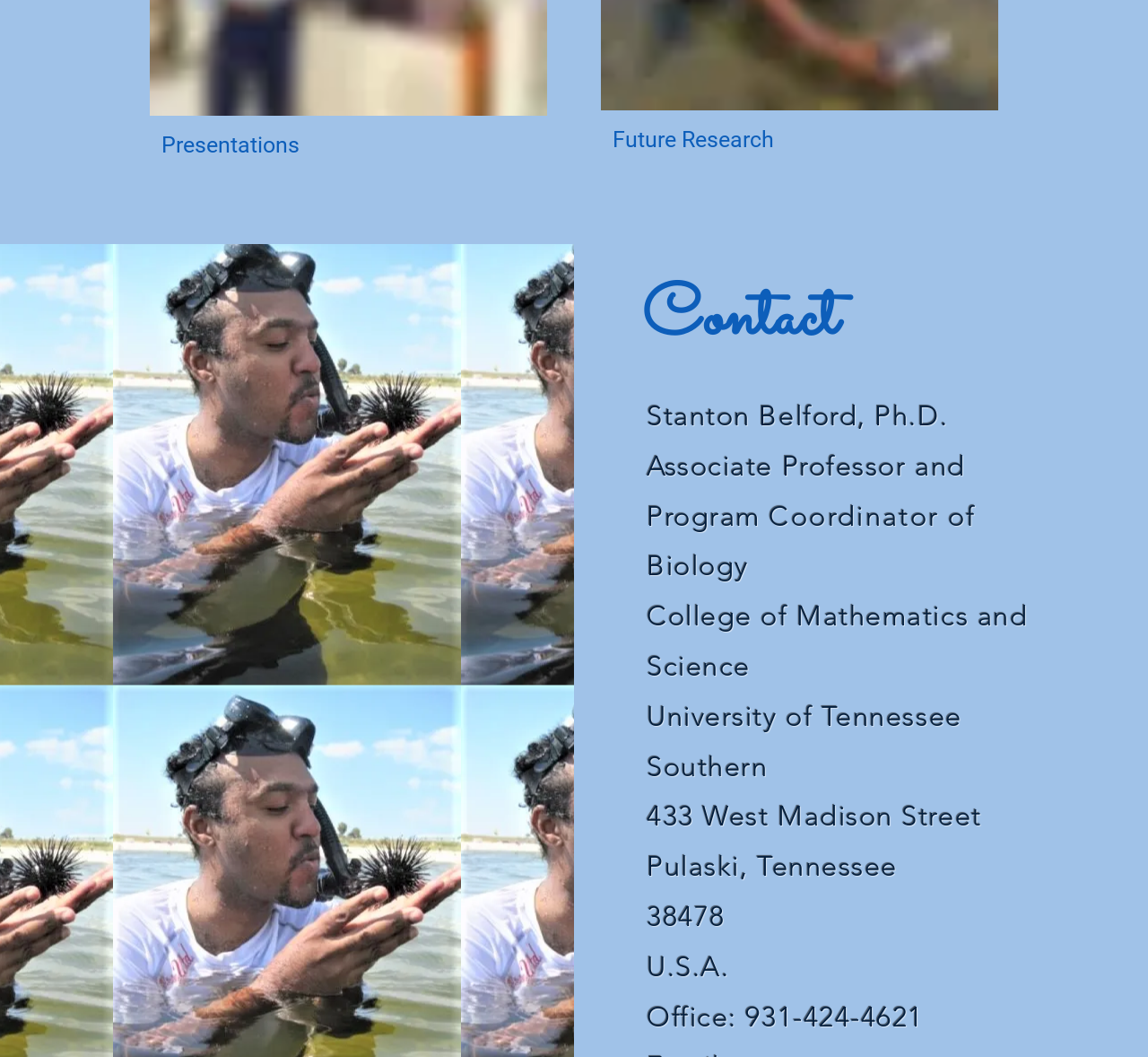Find the bounding box of the web element that fits this description: "sbelfor2@utsouthern.edu".

[0.563, 0.441, 0.858, 0.472]